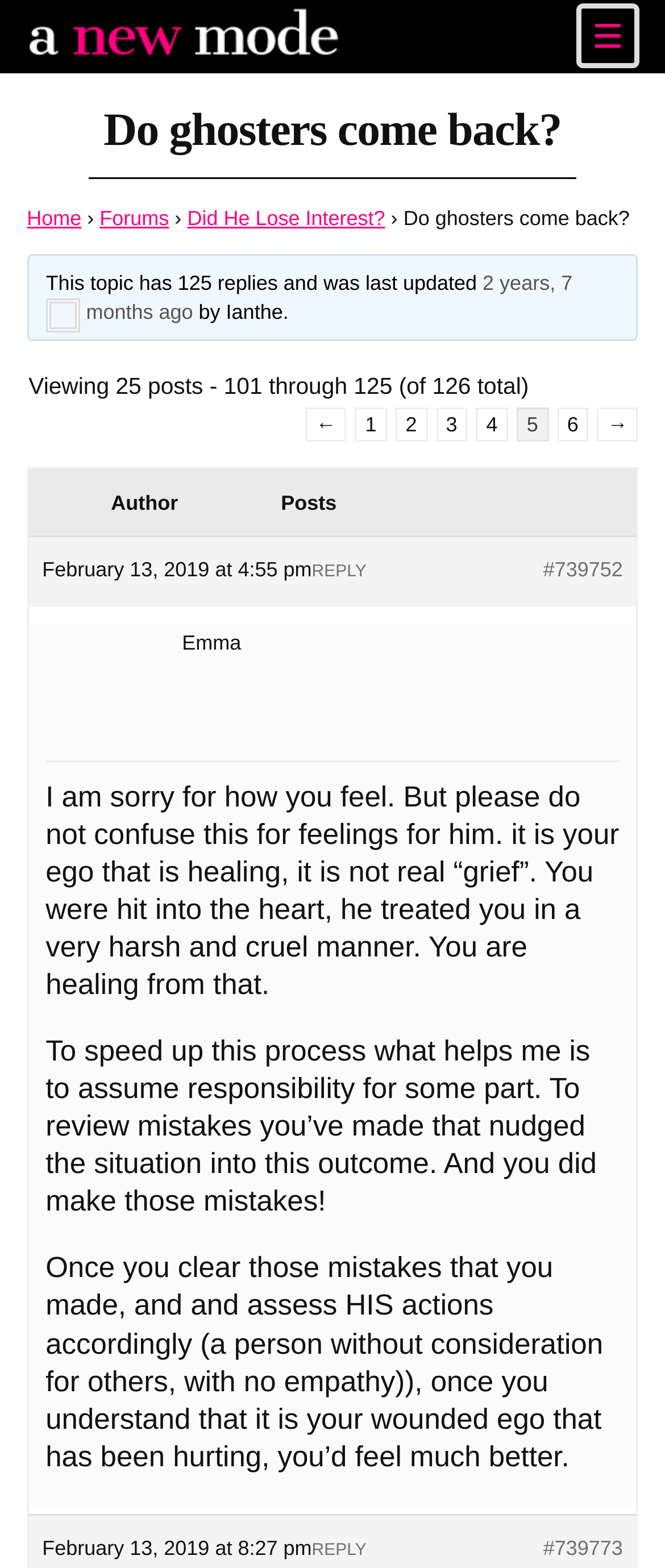Create a detailed narrative describing the layout and content of the webpage.

This webpage appears to be a forum discussion page, specifically focused on the topic "Do ghosters come back?" The page has a logo at the top left corner, followed by a heading that matches the topic title. Below the heading, there is a horizontal separator line.

The top navigation menu consists of links to "Home", "Forums", and "Did He Lose Interest?", with a "›" symbol separating the links. On the right side of the navigation menu, there is a link to the current topic, "Do ghosters come back?".

Below the navigation menu, there is a section displaying information about the topic, including the number of replies and the last update time. The topic starter's name, "Ianthe", is also displayed.

The main content of the page is a list of 25 posts, with pagination links at the bottom to navigate through the total 126 posts. Each post includes the author's name, post date, and the post content. The posts are displayed in a linear fashion, with the most recent posts at the top.

The posts themselves contain a mix of short and long paragraphs, with some users sharing their opinions and experiences on the topic. The tone of the posts is conversational, with users addressing each other and sharing their thoughts. There are also links to reply to specific posts, allowing users to engage in a discussion.